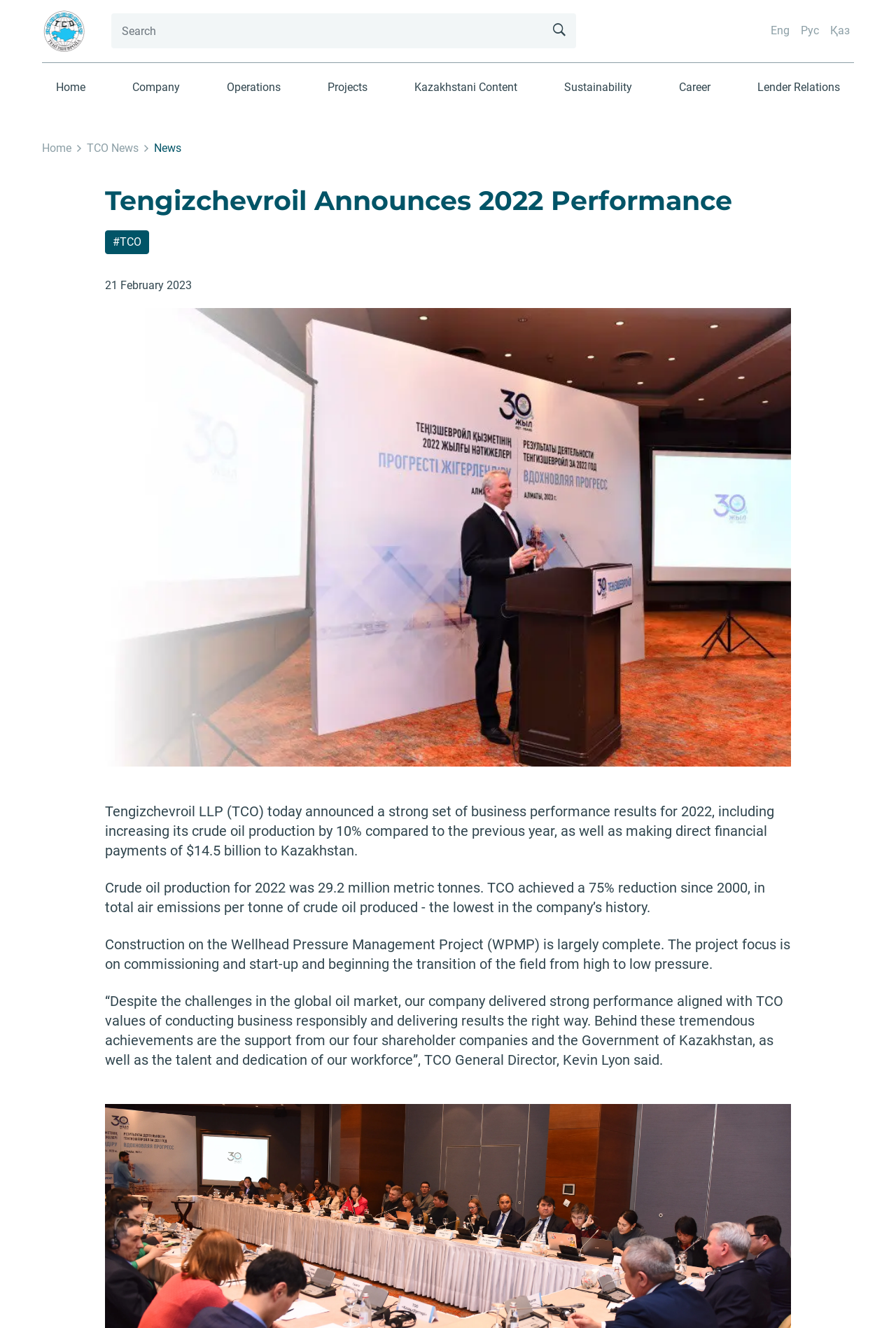Using the information shown in the image, answer the question with as much detail as possible: What is the topic of the webpage?

The topic of the webpage is the 2022 performance of Tengizchevroil, as indicated by the heading 'Tengizchevroil Announces 2022 Performance' and the static text elements that discuss the company's business performance results for 2022.